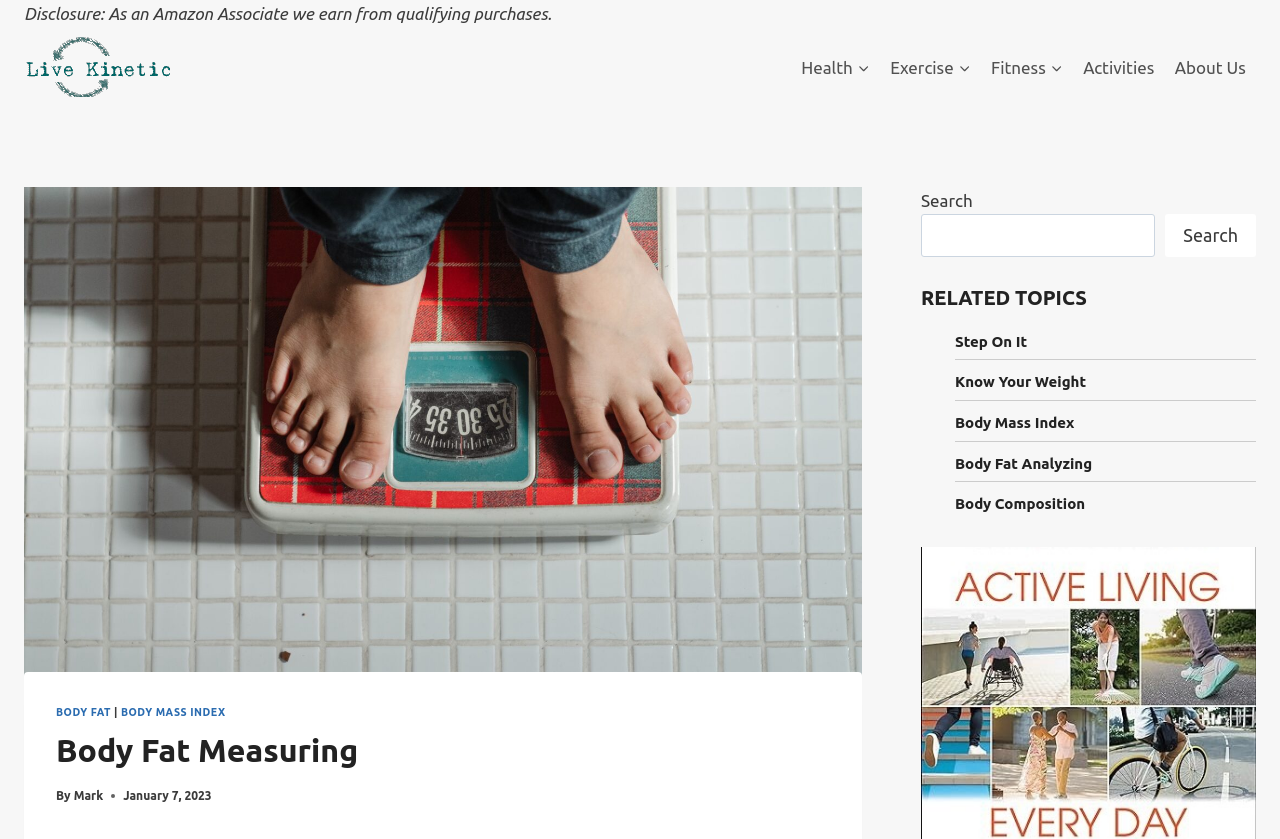Who is the author of the article?
Refer to the image and give a detailed answer to the query.

The author of the article is mentioned at the bottom of the webpage, where it says 'By Mark' along with the date of publication.